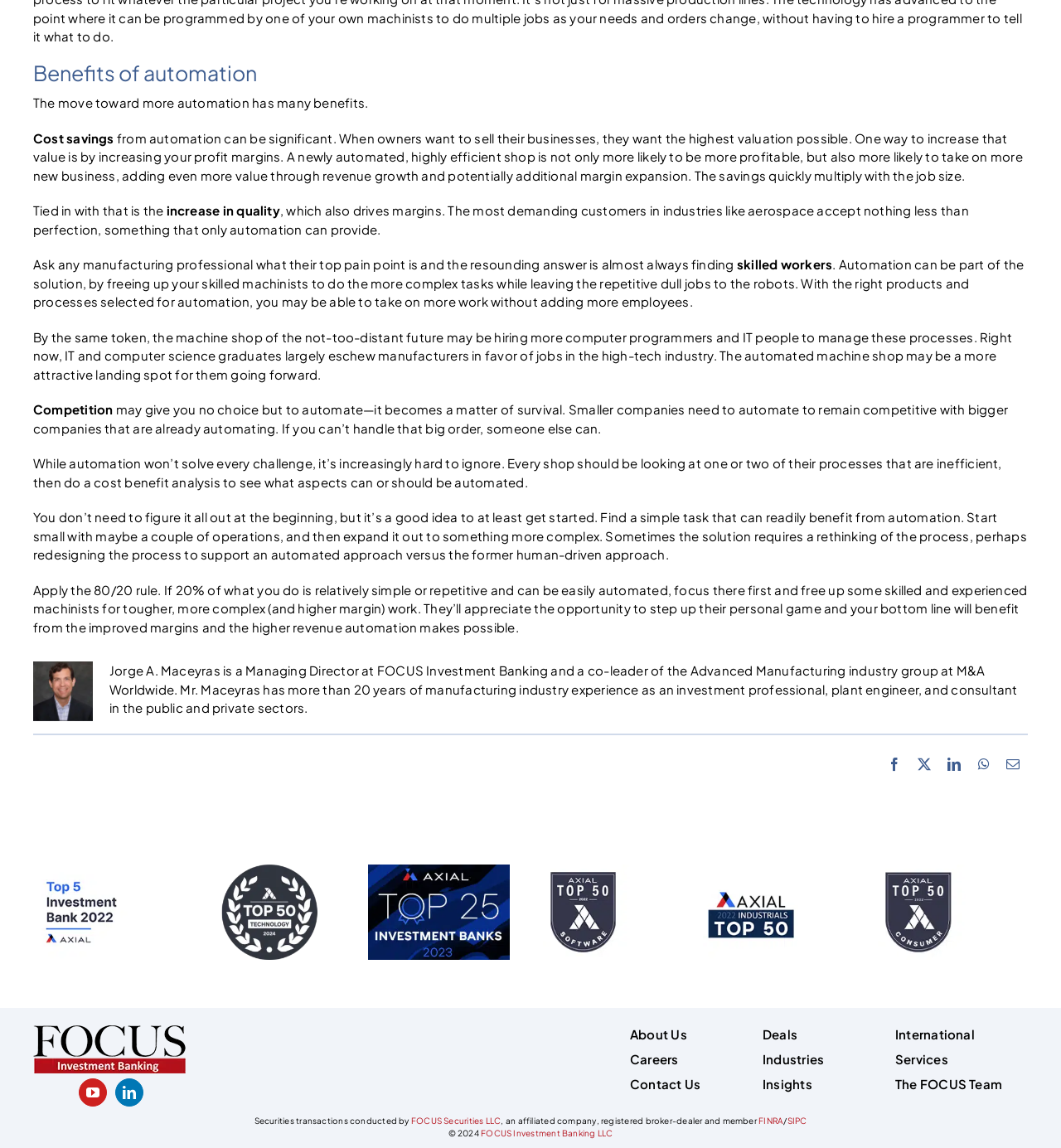Locate the bounding box coordinates of the clickable area needed to fulfill the instruction: "Click the 'Contact Us' link".

[0.594, 0.937, 0.66, 0.951]